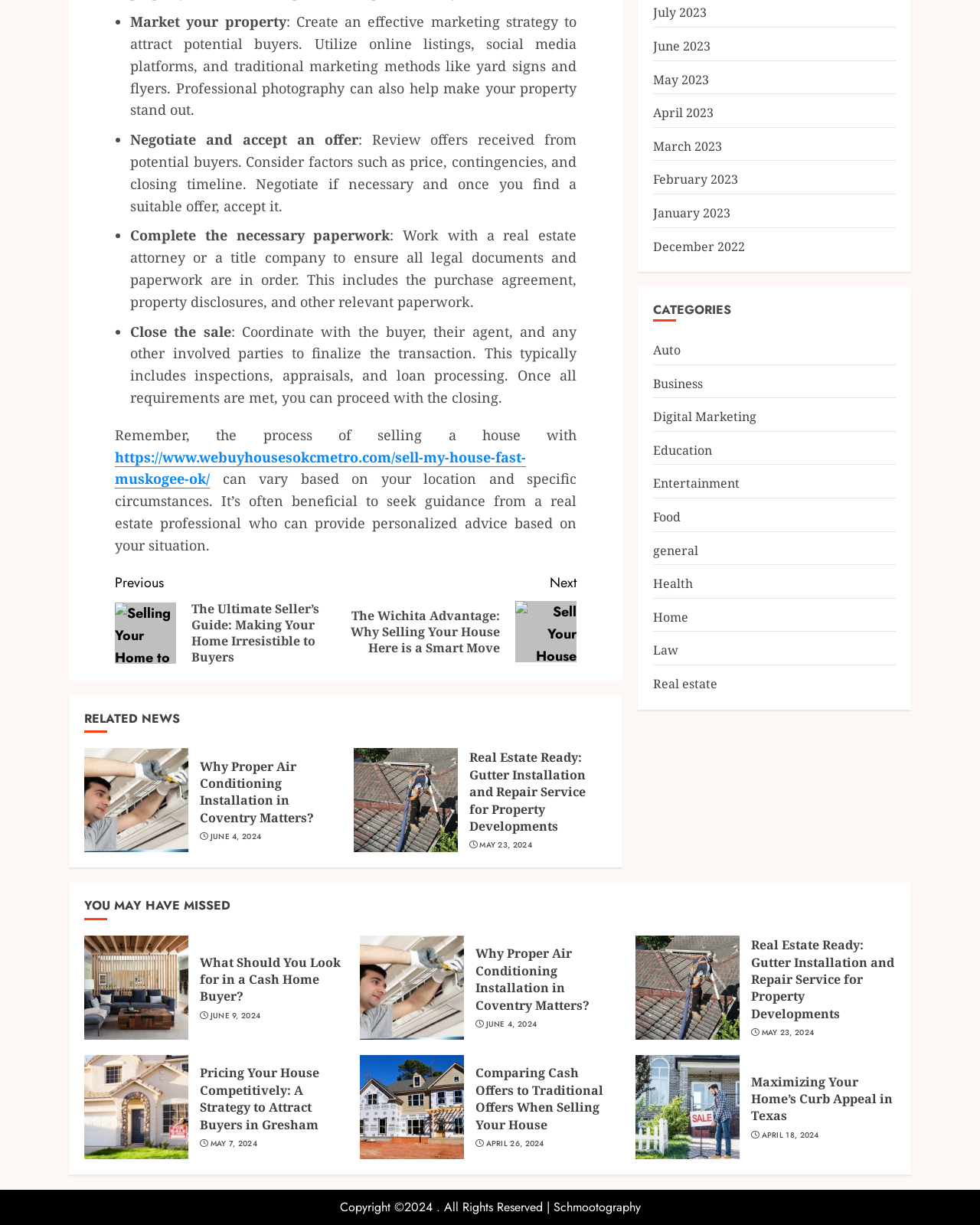From the image, can you give a detailed response to the question below:
What is the topic of the related news article with the image of air conditioning installation?

The related news article with the image of air conditioning installation is about the importance of proper air conditioning installation in Coventry, as indicated by the heading and link text on the webpage.